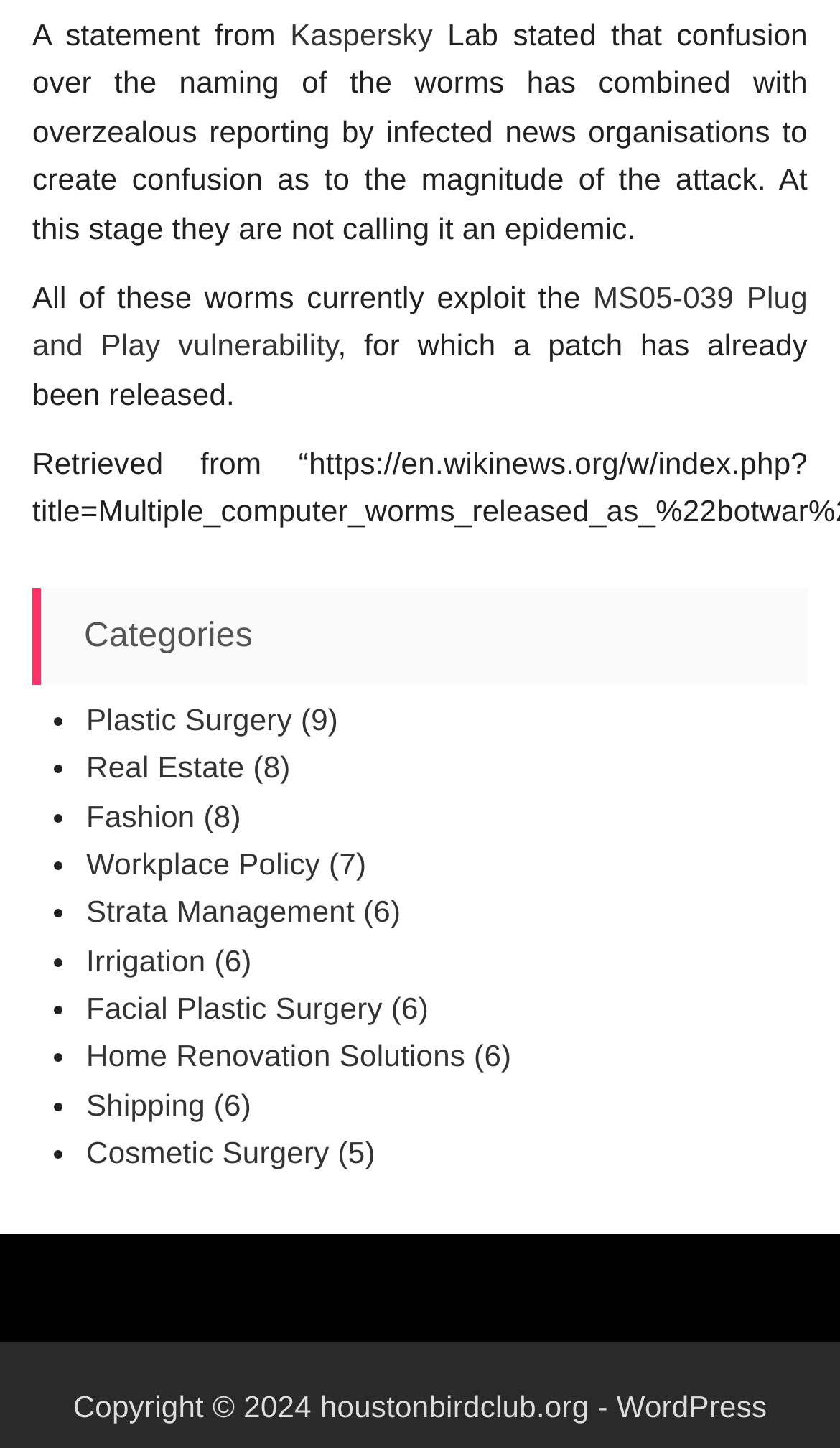Specify the bounding box coordinates for the region that must be clicked to perform the given instruction: "Check out Home Renovation Solutions".

[0.103, 0.718, 0.609, 0.741]